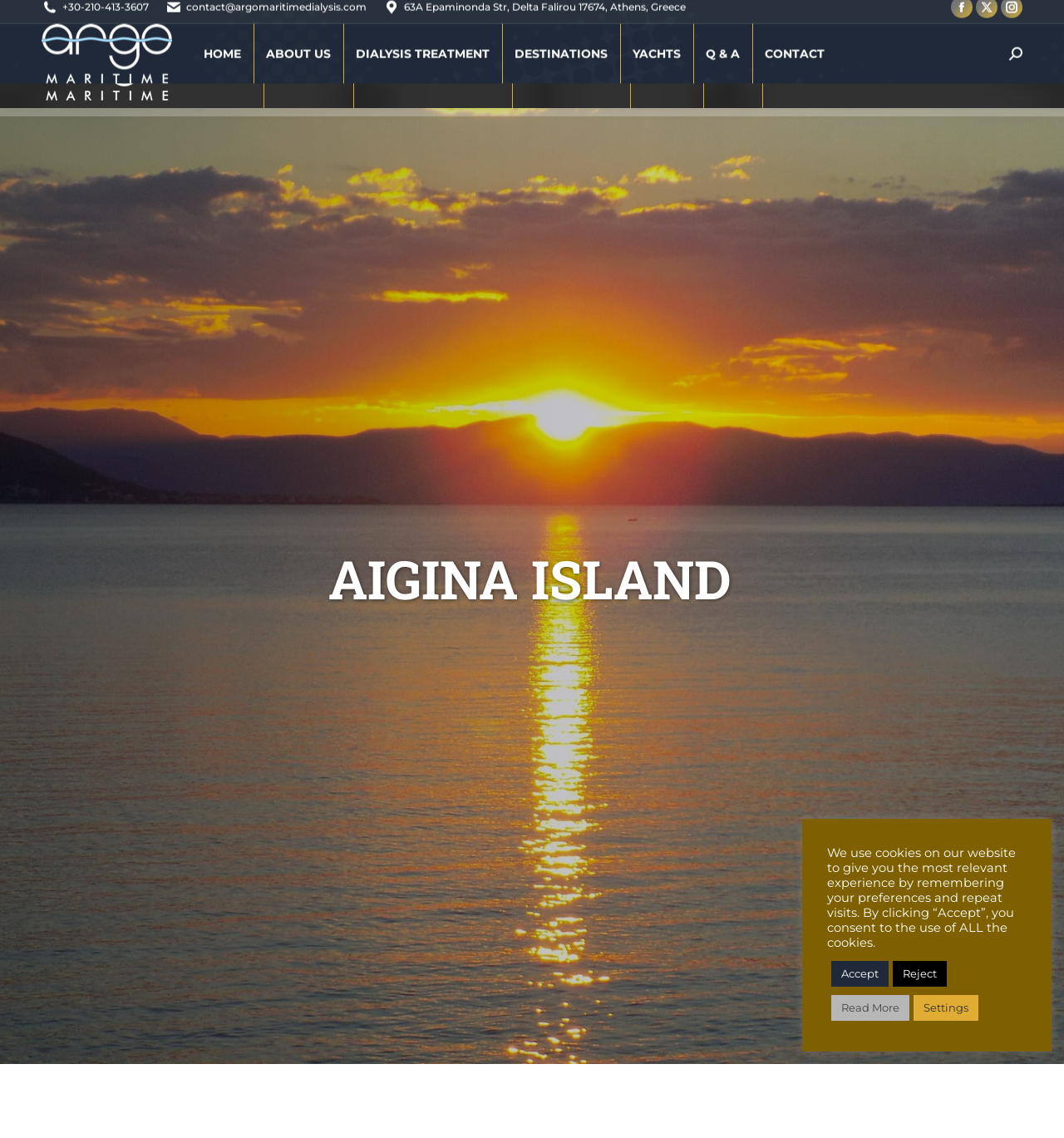Please specify the bounding box coordinates of the clickable section necessary to execute the following command: "Call the phone number".

[0.059, 0.009, 0.14, 0.02]